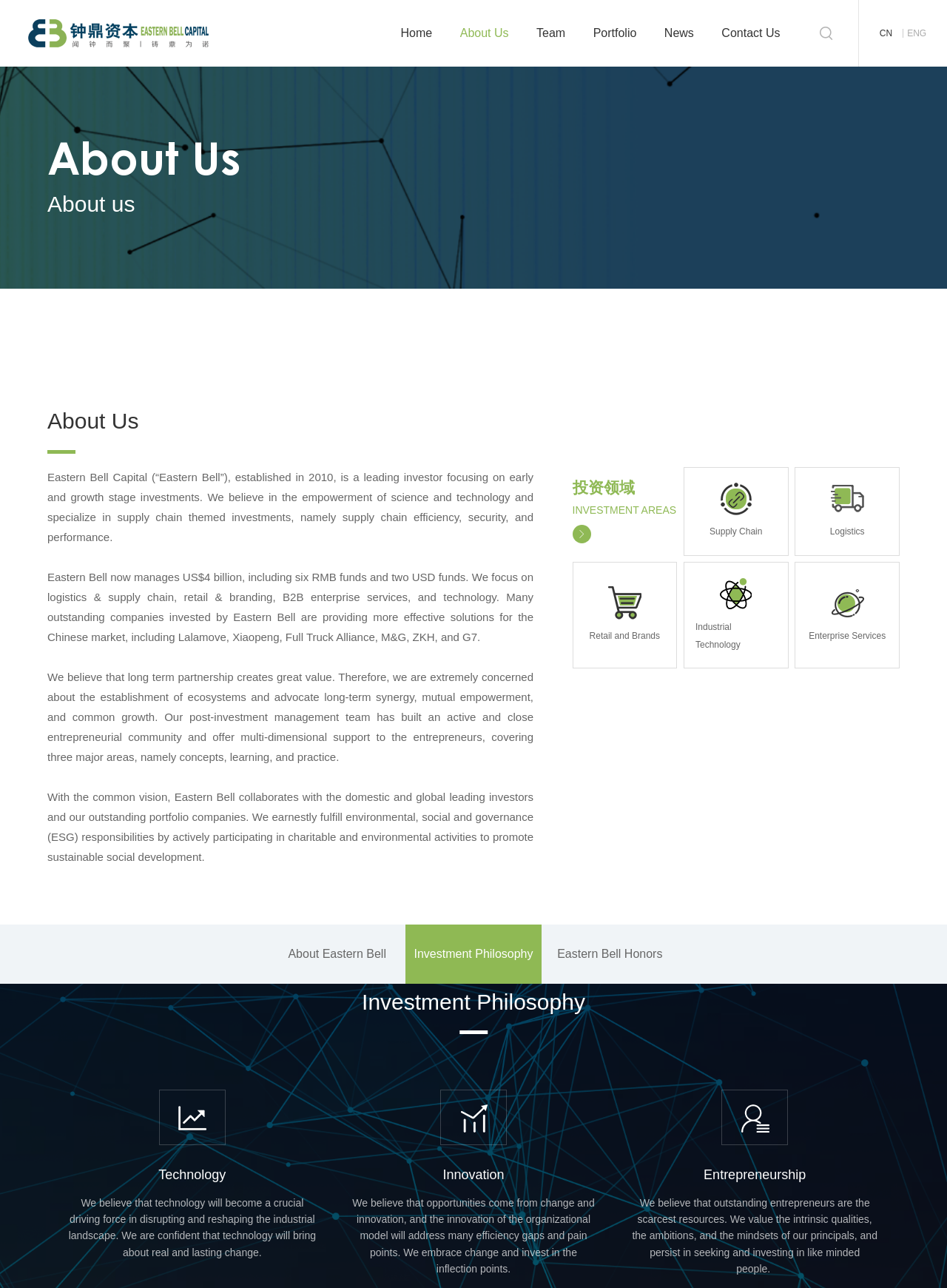Please identify the bounding box coordinates of where to click in order to follow the instruction: "Read about Eastern Bell Culture".

[0.05, 0.97, 0.128, 0.994]